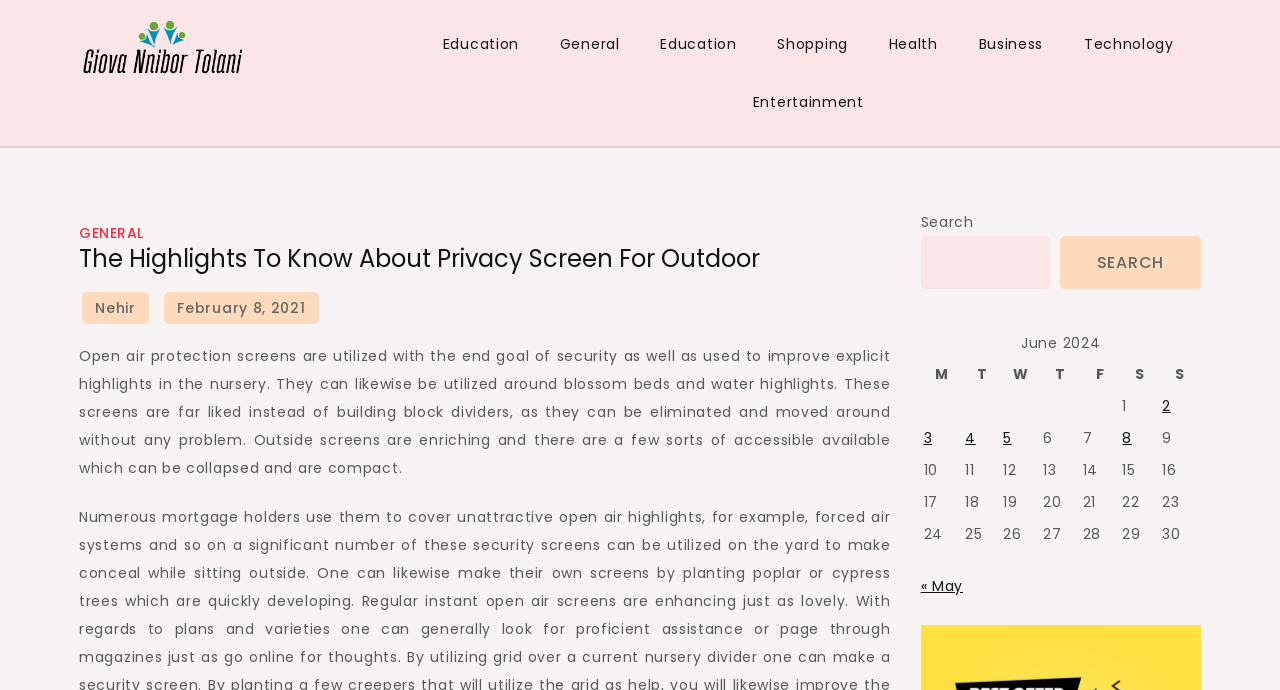Describe all the key features and sections of the webpage thoroughly.

The webpage is about privacy screens for outdoor use, providing general information on their purpose, benefits, and types. At the top, there is a header section with a title "The Highlights To Know About Privacy Screen For Outdoor" and a link to "General Information" on the left, accompanied by a small image. Below the header, there are several links to different categories, including "Education", "General", "Shopping", "Health", "Business", "Technology", and "Entertainment", arranged horizontally across the page.

In the main content area, there is a paragraph of text describing the use and benefits of outdoor protection screens, followed by a link to "Nehir" and a timestamp "February 8, 2021". Below this, there is a search bar with a button and a table displaying a calendar for June 2024, with links to posts published on specific dates.

On the right side of the page, there is a navigation section with links to previous and next months, as well as a "Previous" link to May. The overall layout is organized, with clear headings and concise text, making it easy to navigate and find relevant information.